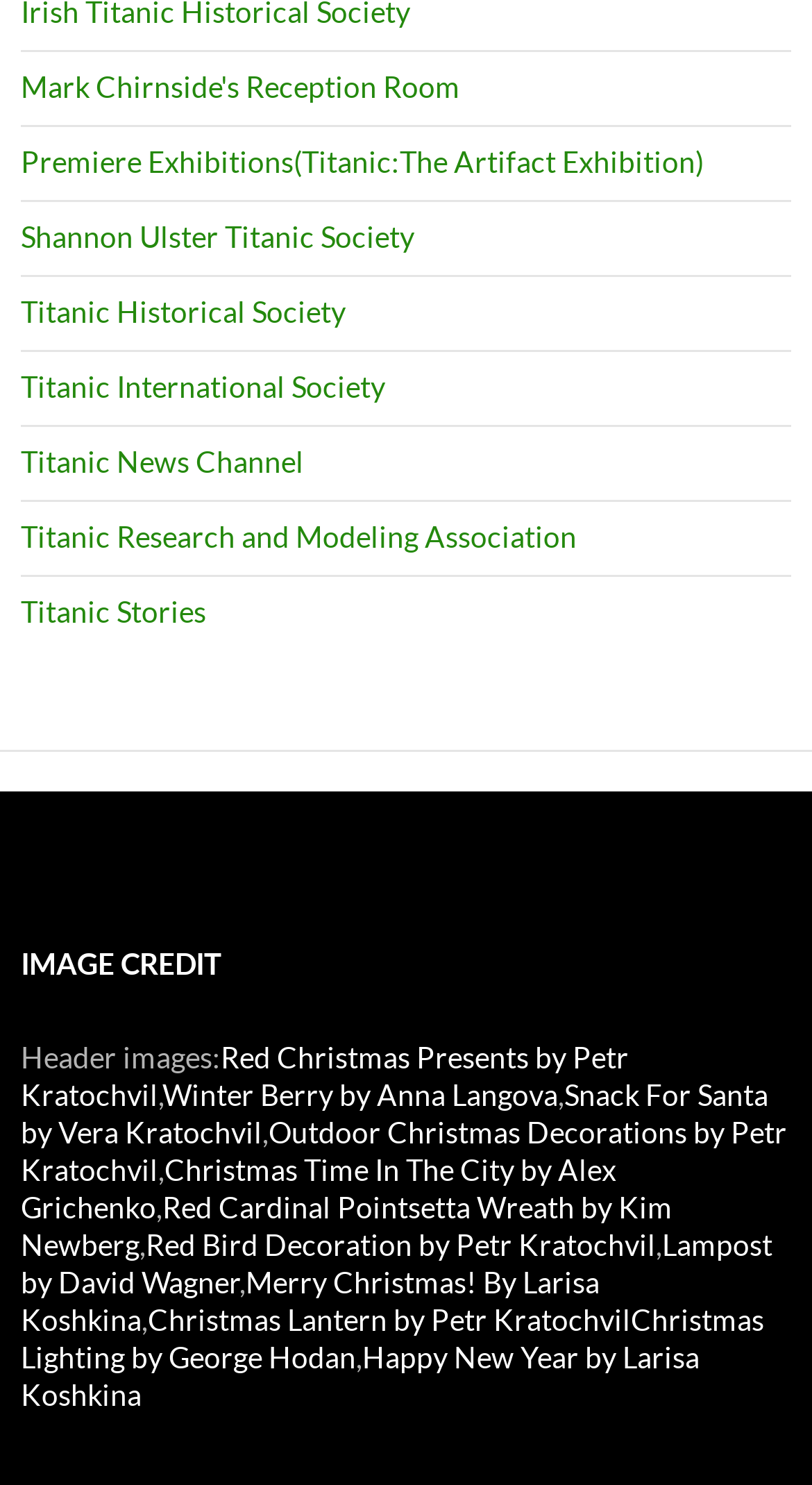Pinpoint the bounding box coordinates for the area that should be clicked to perform the following instruction: "visit nuances journal".

None